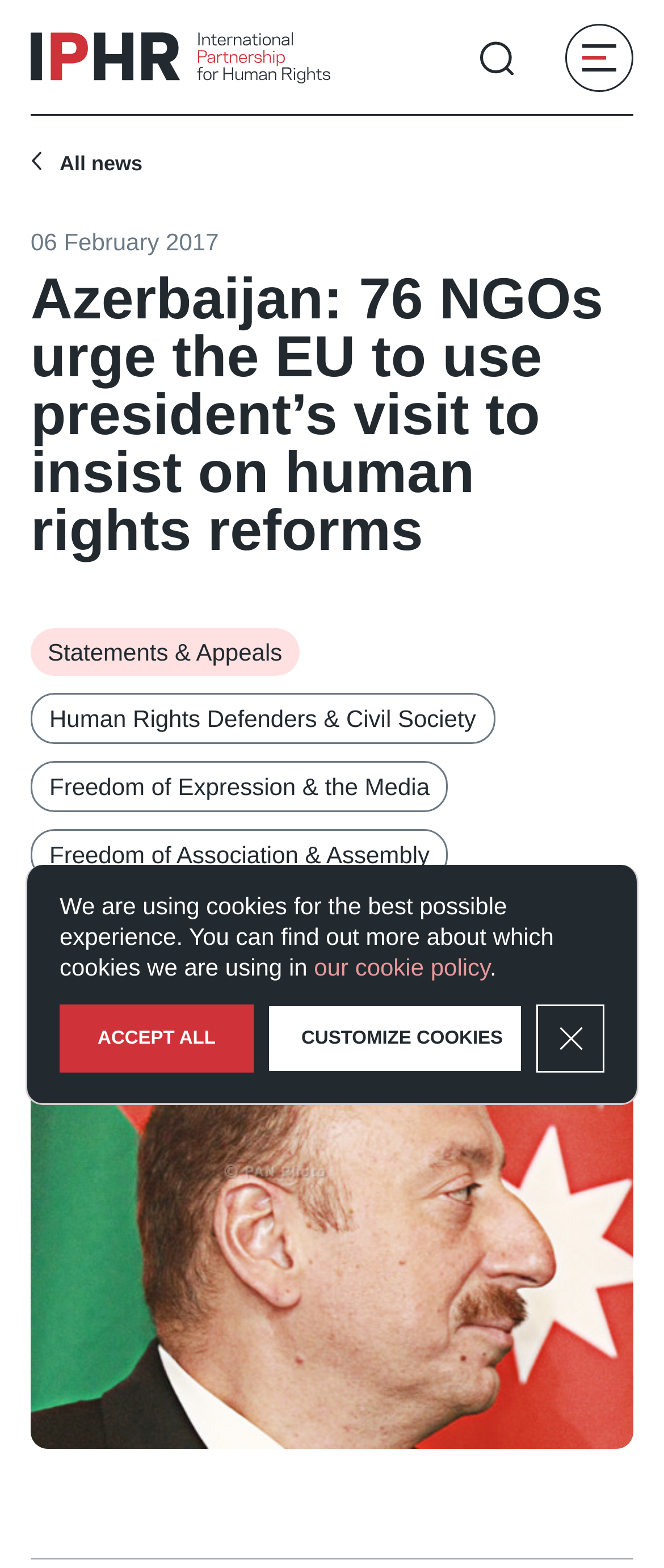Utilize the details in the image to give a detailed response to the question: What is the category of the news article?

I found the link element [736] with the text 'Statements & Appeals', which is likely the category of the news article.